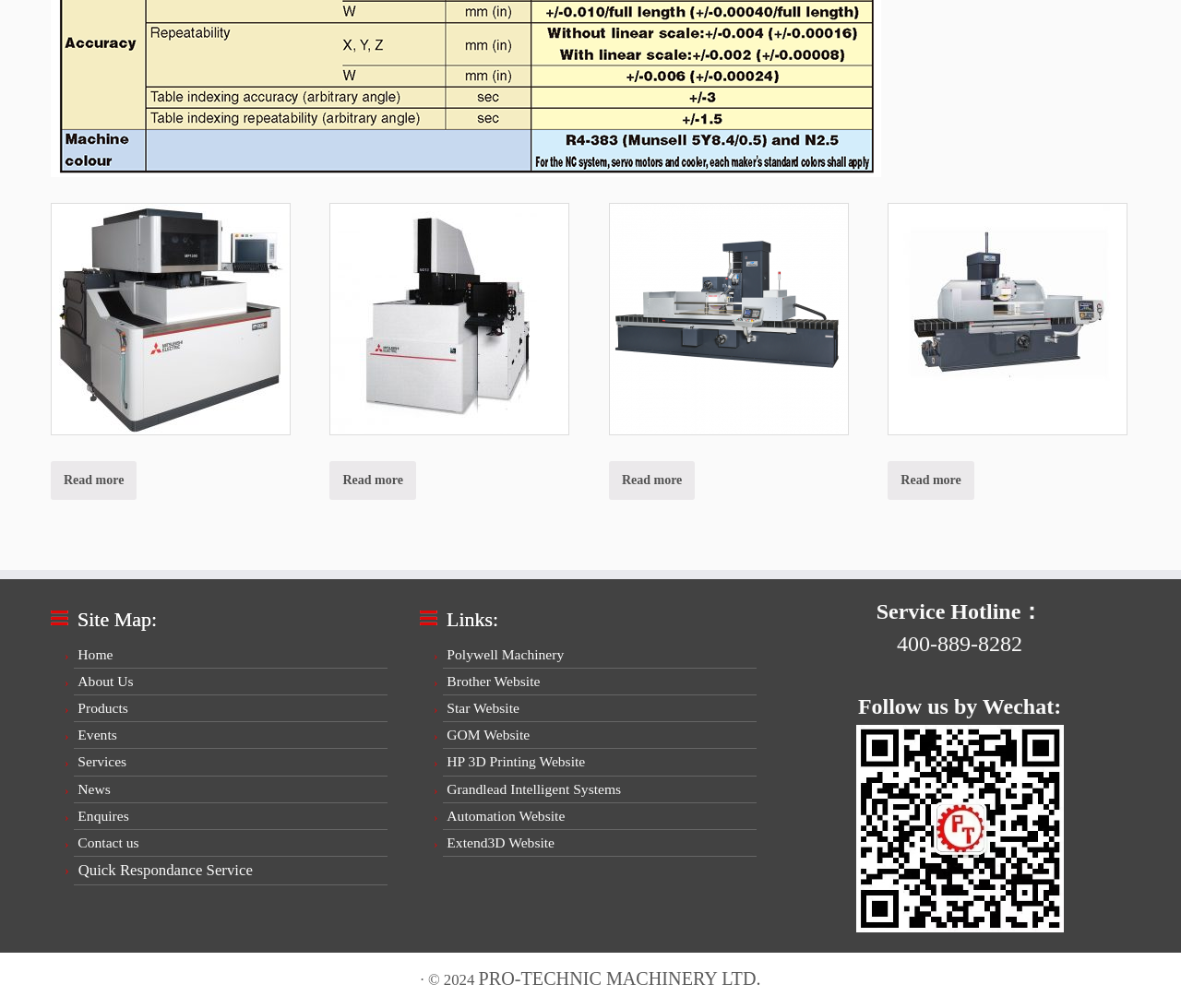Please find the bounding box coordinates of the element that must be clicked to perform the given instruction: "Follow us by Wechat". The coordinates should be four float numbers from 0 to 1, i.e., [left, top, right, bottom].

[0.726, 0.689, 0.899, 0.713]